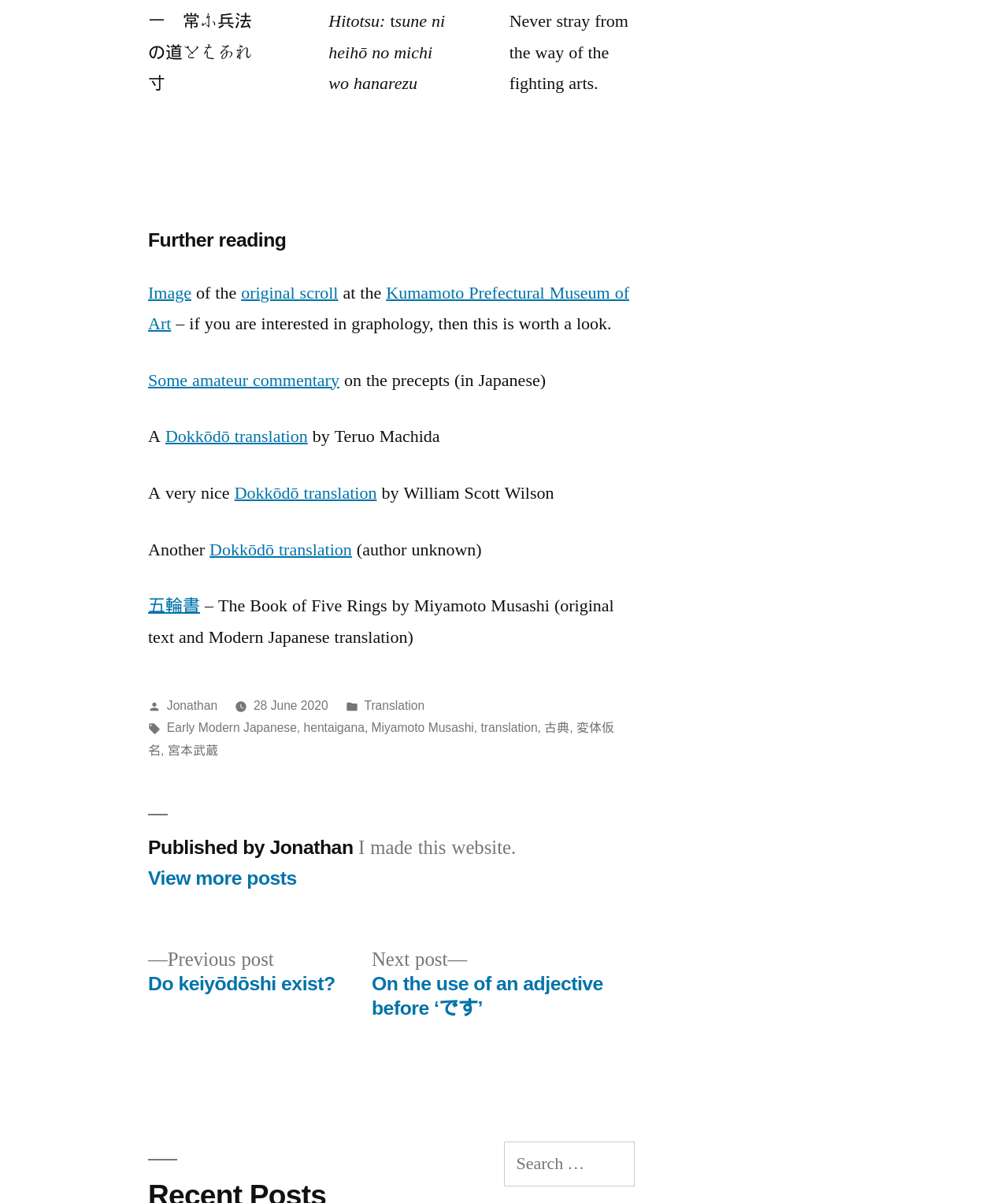Locate the bounding box coordinates of the area to click to fulfill this instruction: "Go to the 'Dokkōdō translation' by Teruo Machida". The bounding box should be presented as four float numbers between 0 and 1, in the order [left, top, right, bottom].

[0.164, 0.355, 0.305, 0.37]